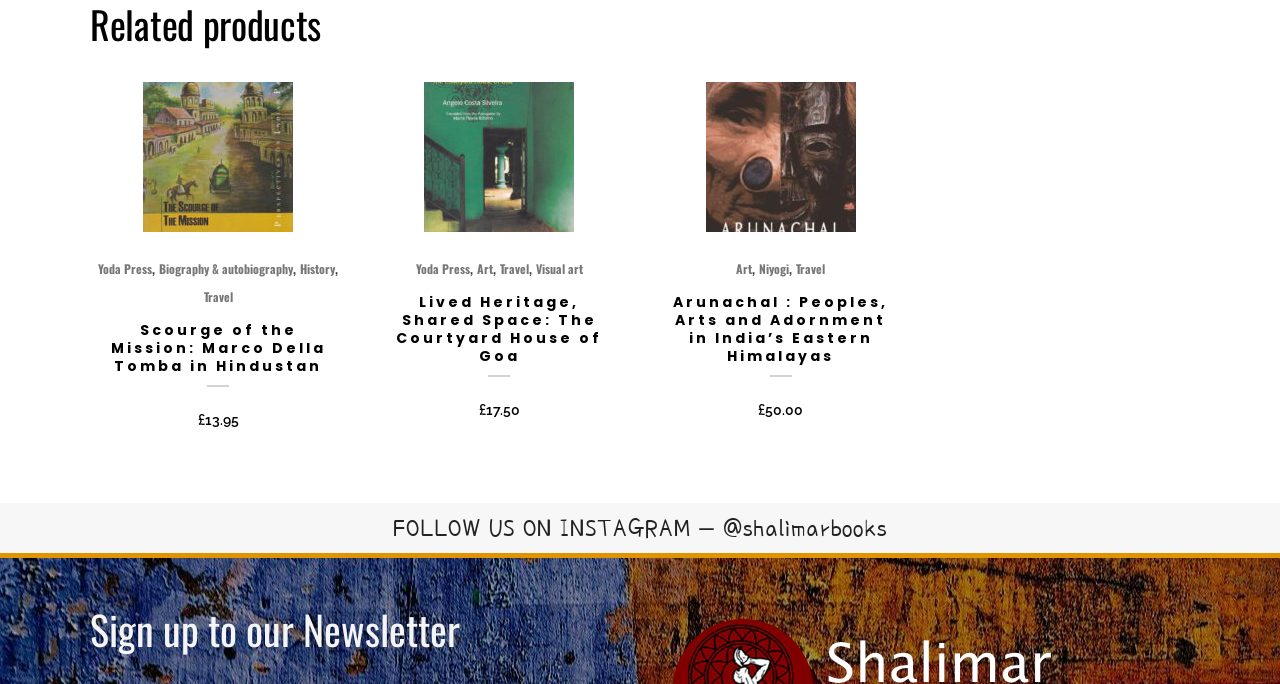Could you specify the bounding box coordinates for the clickable section to complete the following instruction: "View product details of Scourge of the Mission: Marco Della Tomba in Hindustan"?

[0.07, 0.447, 0.271, 0.633]